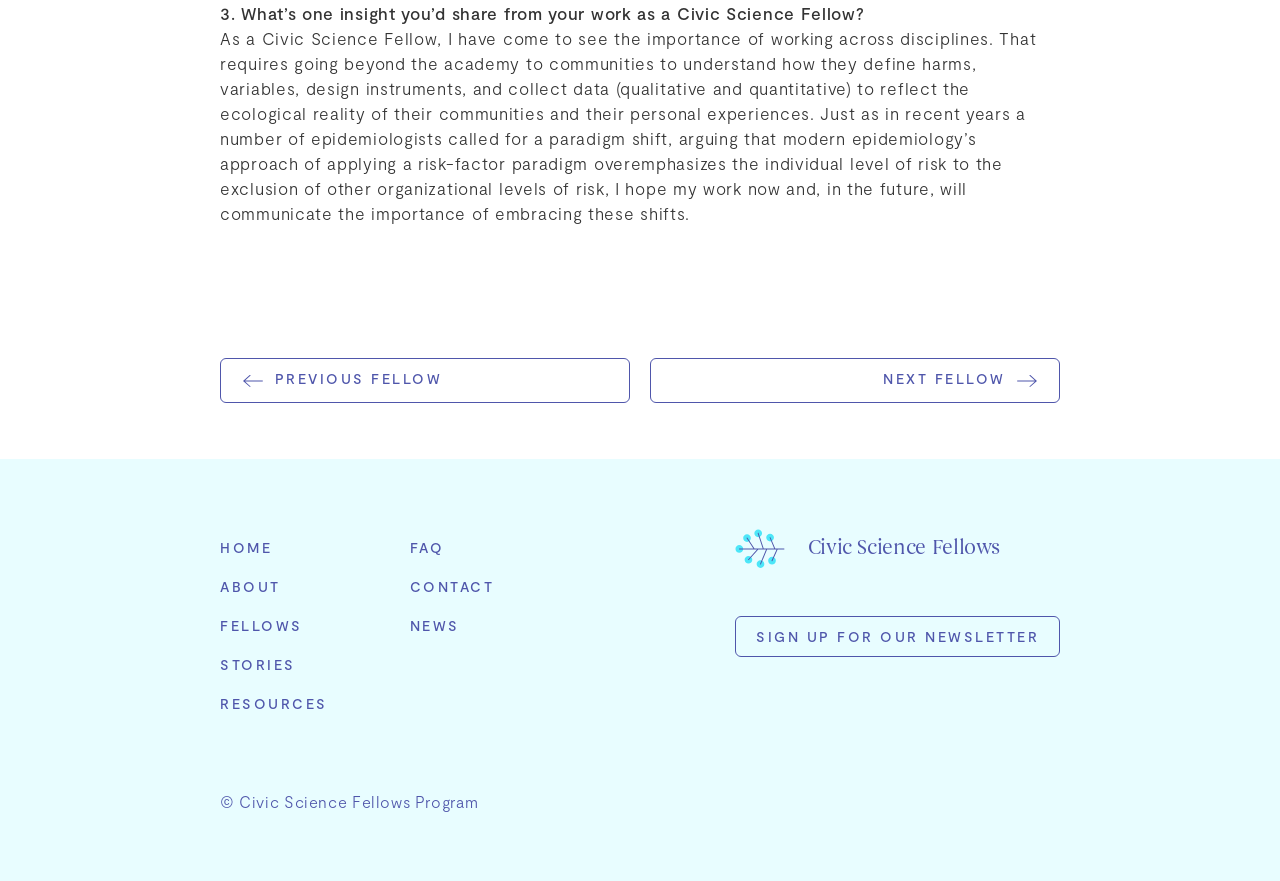Respond to the following question with a brief word or phrase:
What is the purpose of the 'Civic Science Fellows' link?

To access fellow information